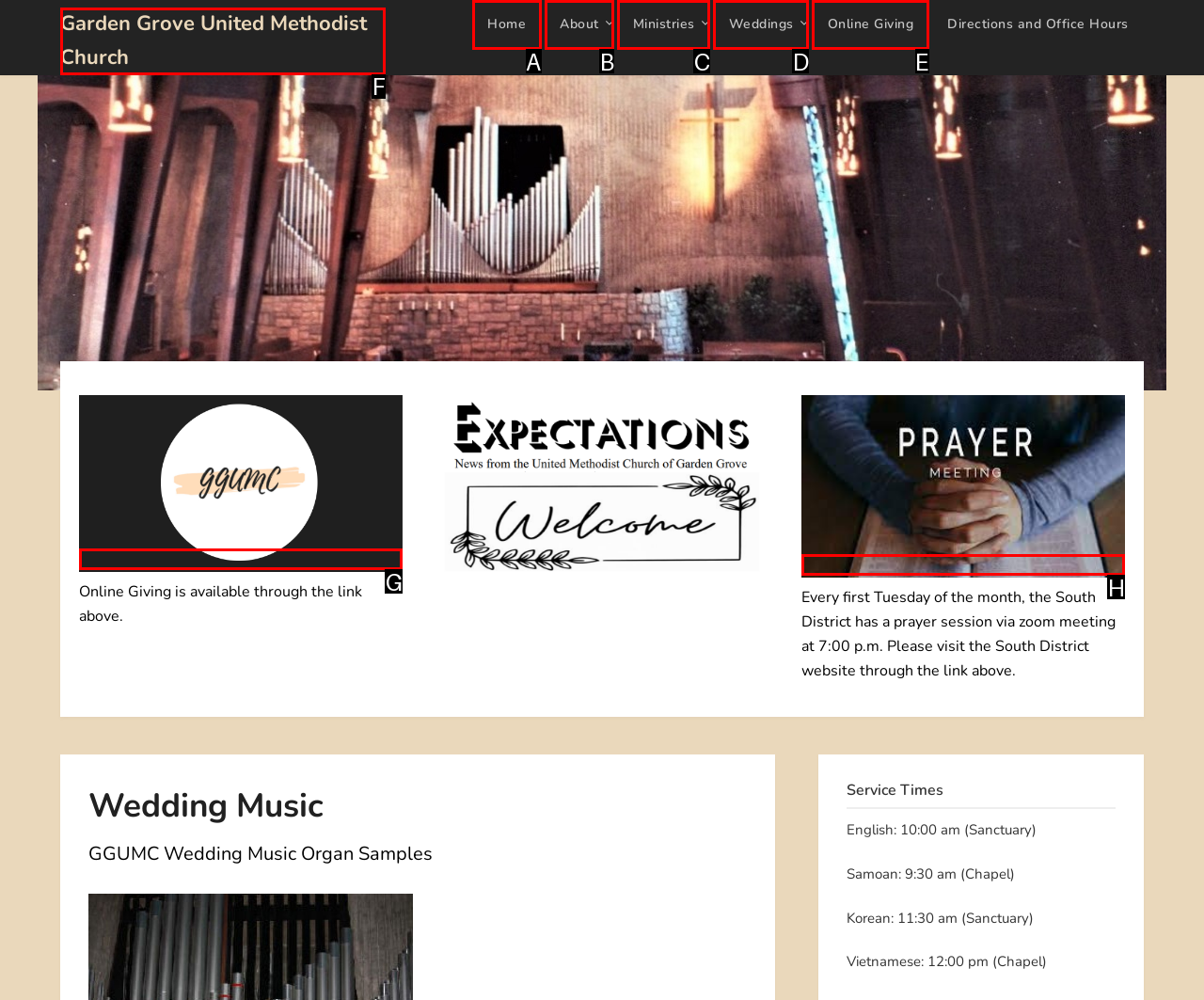Which HTML element fits the description: Ministries? Respond with the letter of the appropriate option directly.

C